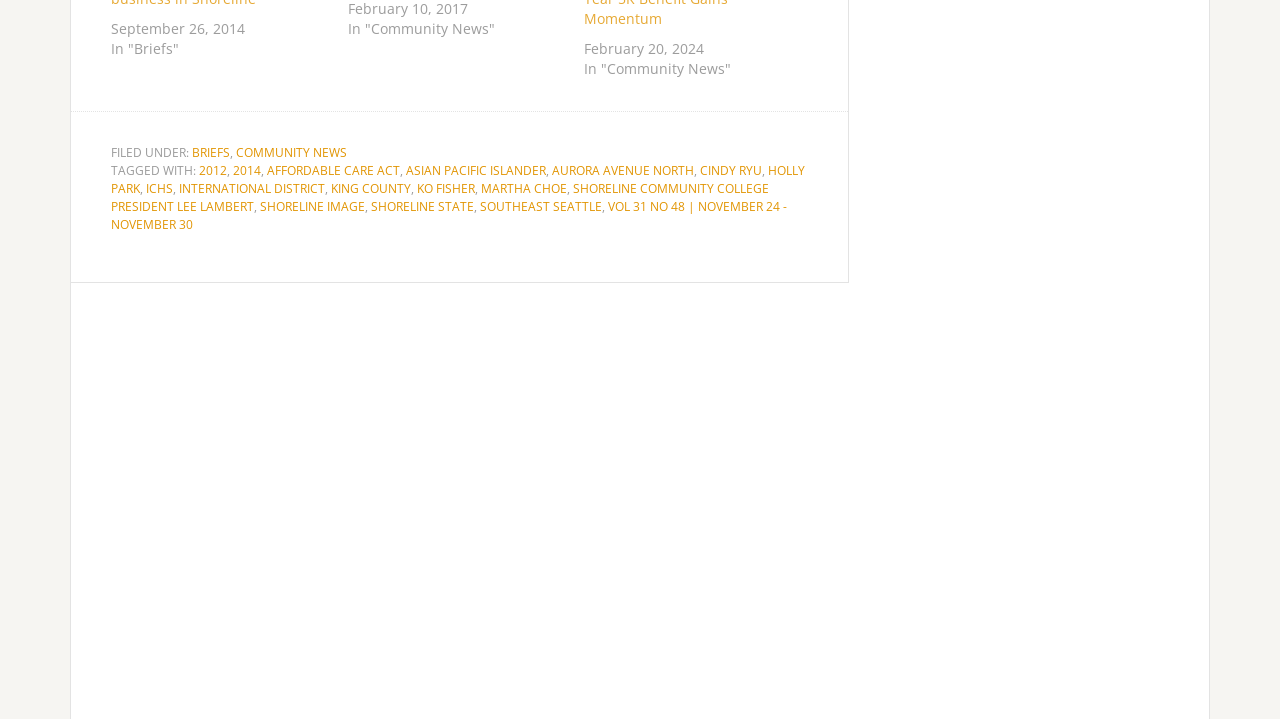Using the information in the image, give a comprehensive answer to the question: 
What is the date of the first news article?

The first news article is located at the top of the webpage, and its date is specified as 'September 26, 2014'.